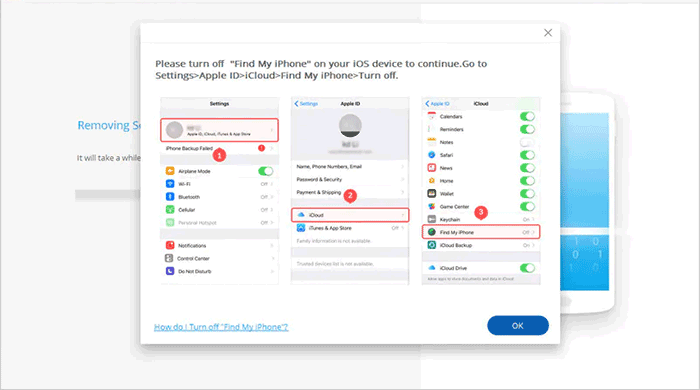What is the purpose of the 'OK' button?
Please give a detailed answer to the question using the information shown in the image.

The 'OK' button is used to confirm the changes made to the 'Find My iPhone' setting, ensuring that the feature is successfully disabled.